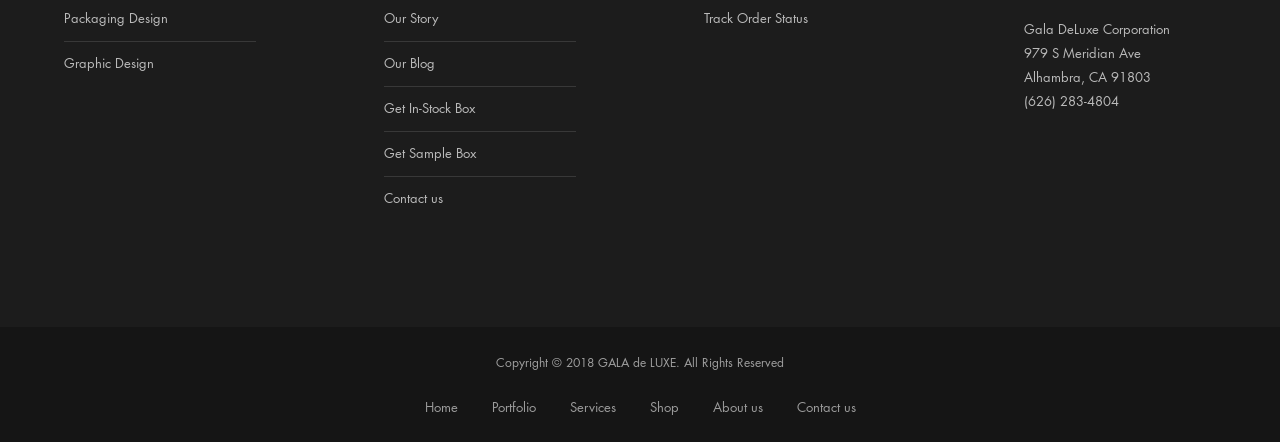Determine the bounding box coordinates for the UI element matching this description: "Contact us".

[0.3, 0.429, 0.346, 0.467]